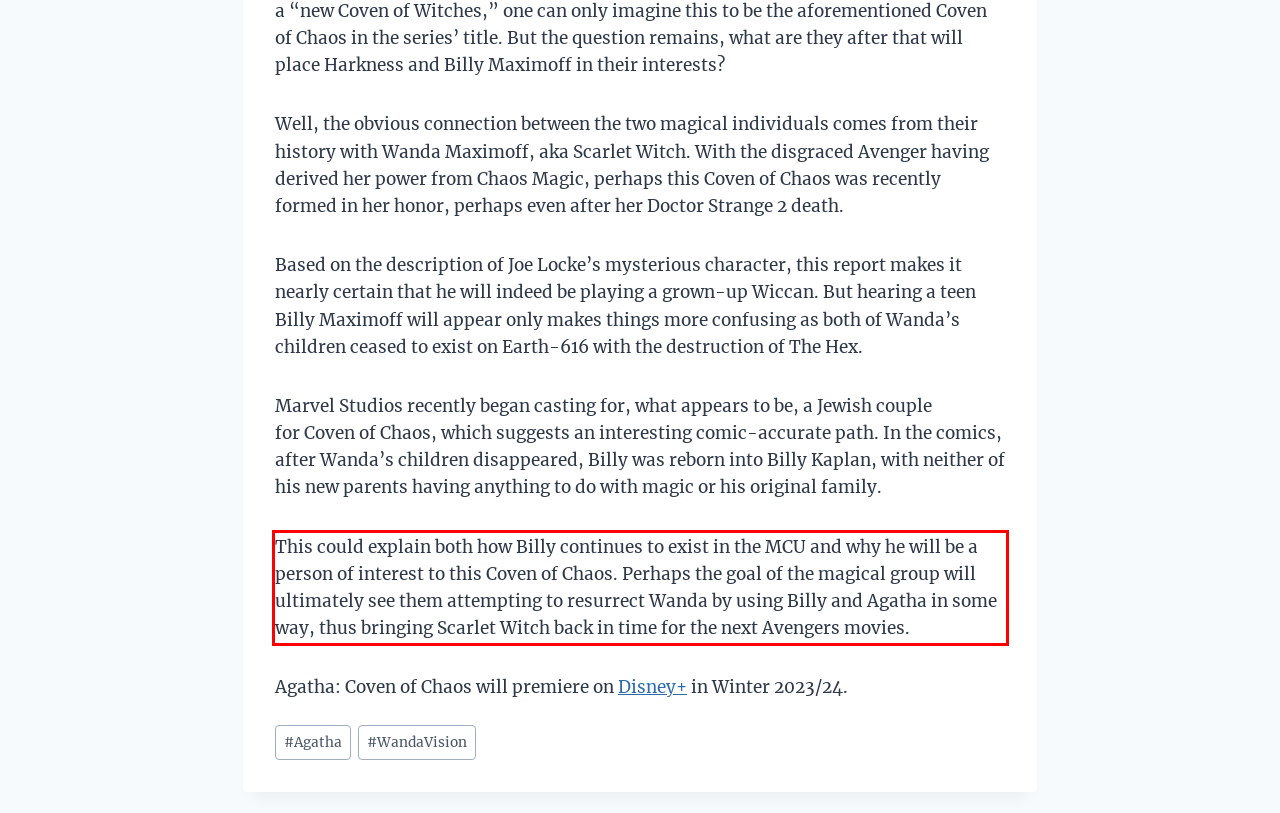Inspect the webpage screenshot that has a red bounding box and use OCR technology to read and display the text inside the red bounding box.

This could explain both how Billy continues to exist in the MCU and why he will be a person of interest to this Coven of Chaos. Perhaps the goal of the magical group will ultimately see them attempting to resurrect Wanda by using Billy and Agatha in some way, thus bringing Scarlet Witch back in time for the next Avengers movies.